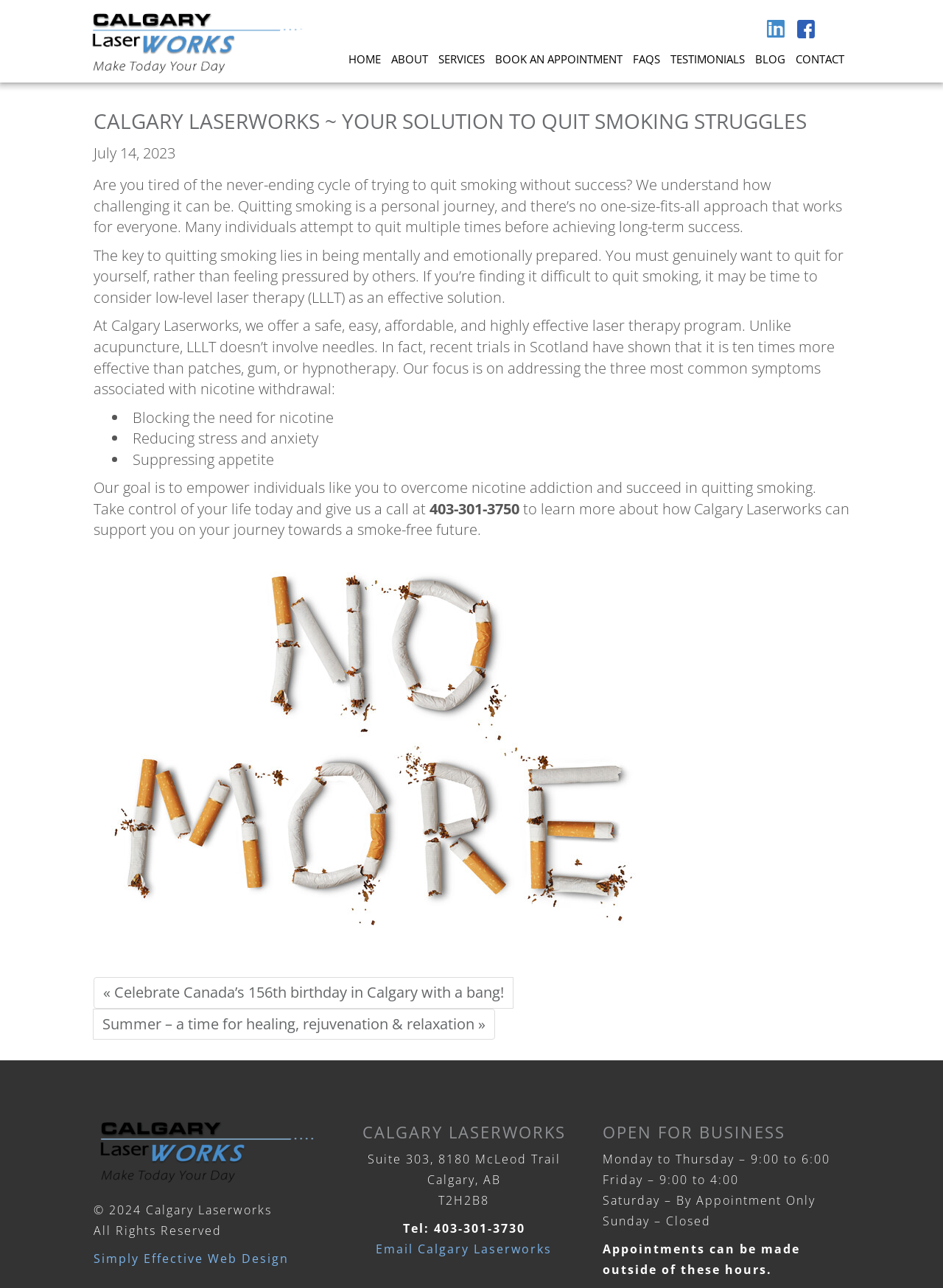Please locate the UI element described by "parent_node: HOME" and provide its bounding box coordinates.

[0.846, 0.013, 0.864, 0.03]